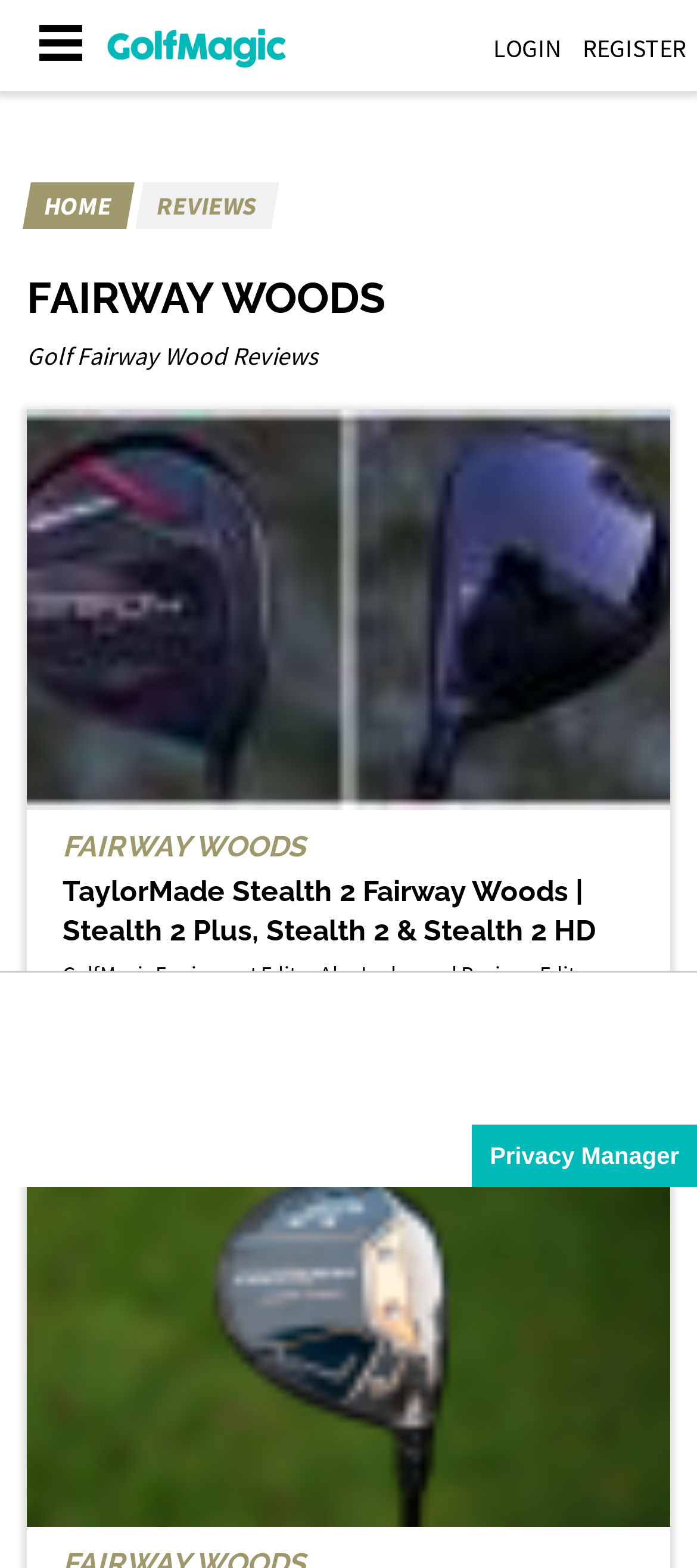Please provide the bounding box coordinates for the element that needs to be clicked to perform the following instruction: "Login to the website". The coordinates should be given as four float numbers between 0 and 1, i.e., [left, top, right, bottom].

[0.708, 0.021, 0.805, 0.041]